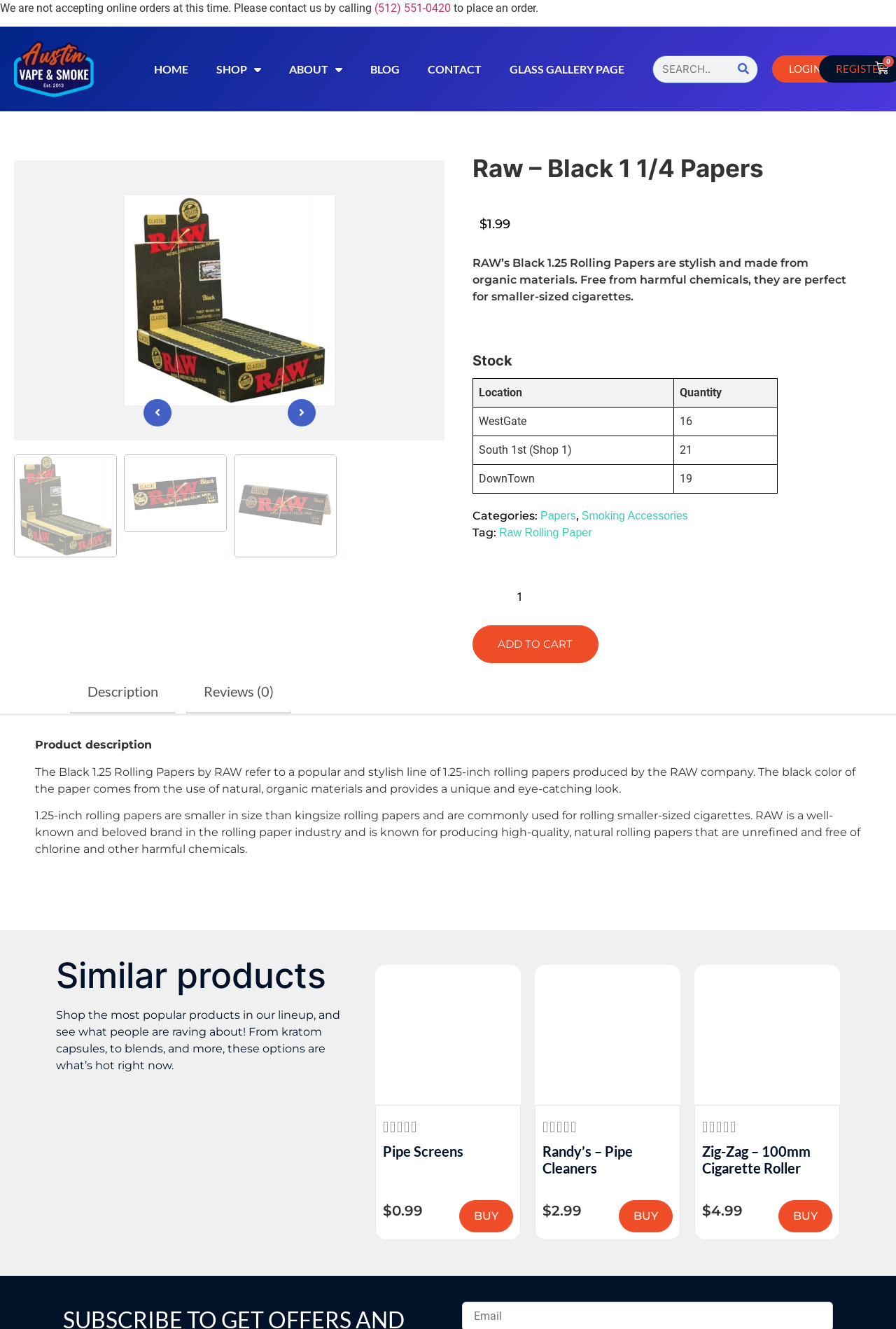What is the price of the RAW's Black 1.25 Rolling Papers?
Look at the screenshot and respond with a single word or phrase.

$1.99